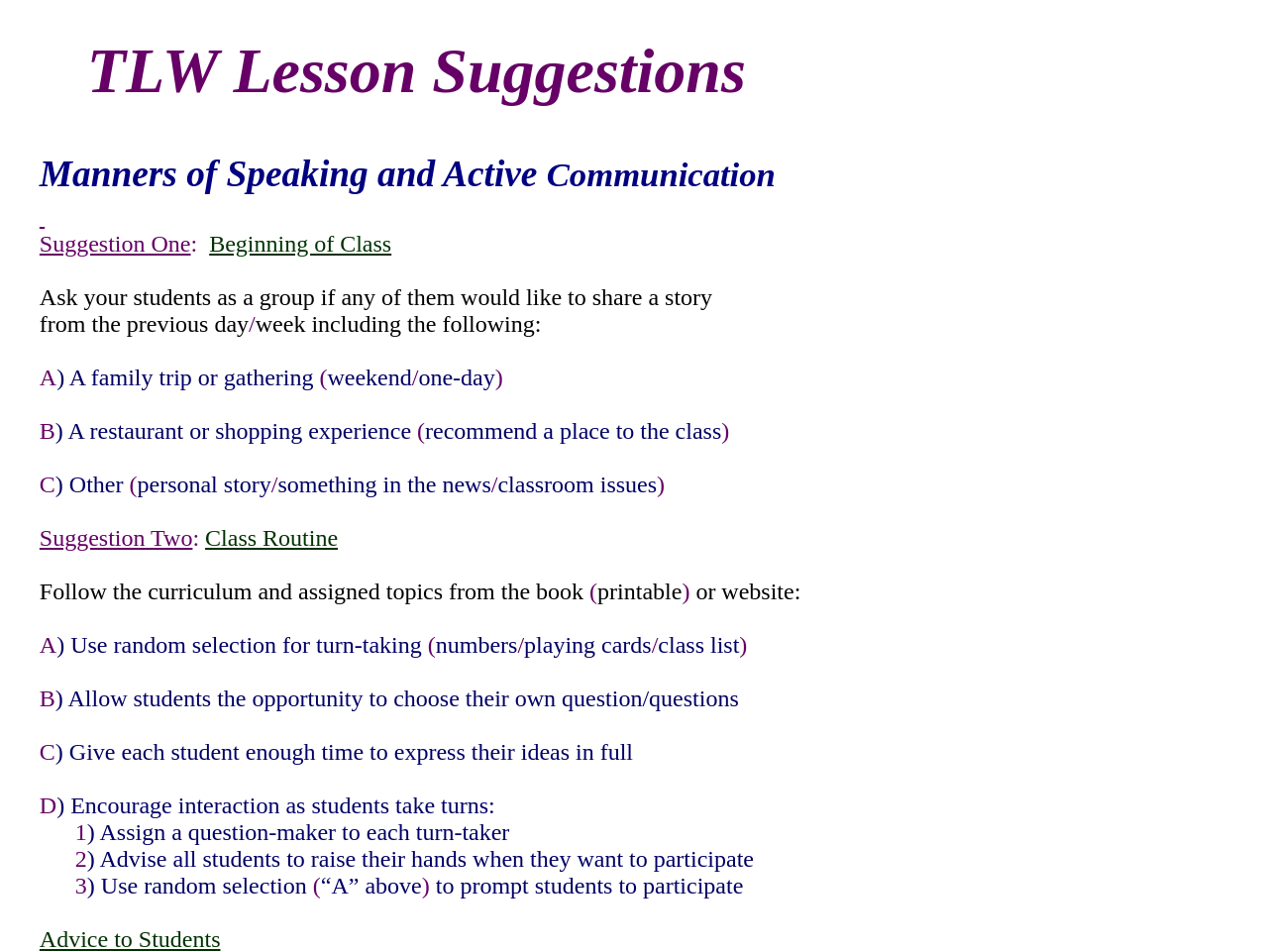What is the purpose of assigning a question-maker to each turn-taker?
Please craft a detailed and exhaustive response to the question.

The purpose of assigning a question-maker to each turn-taker is to prompt students to participate, as mentioned in one of the suggestions for classroom interaction.